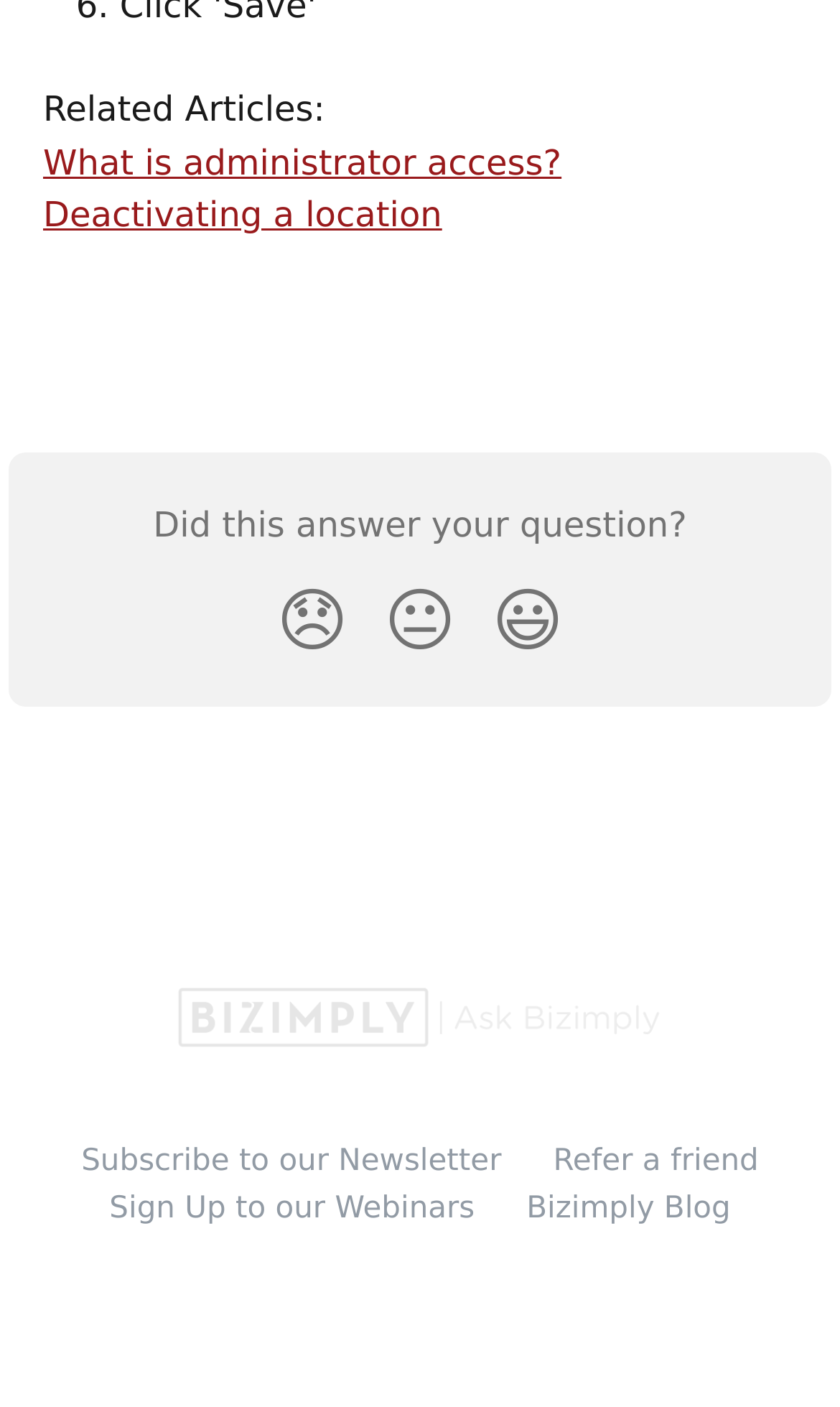Pinpoint the bounding box coordinates of the element to be clicked to execute the instruction: "Click on 'Disappointed Reaction'".

[0.308, 0.399, 0.436, 0.484]